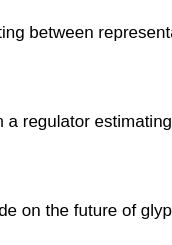Illustrate the scene in the image with a detailed description.

The image is part of a discussion surrounding the controversial herbicide glyphosate, specifically referencing a meeting held among representatives of EU member states. The focus of this meeting was to deliberate on a proposal from the EU Commission regarding the future approval of glyphosate, which has significant implications for environmental protection and agricultural practices across Europe. The context suggests ongoing debates about the risks associated with glyphosate, with reports indicating that a regulator has estimated its risk level does not justify a prohibition. A critical decision on this issue is expected by October 13, highlighting the urgency and complexity of regulatory decisions affecting biodiversity and sustainable agriculture policies in the EU.